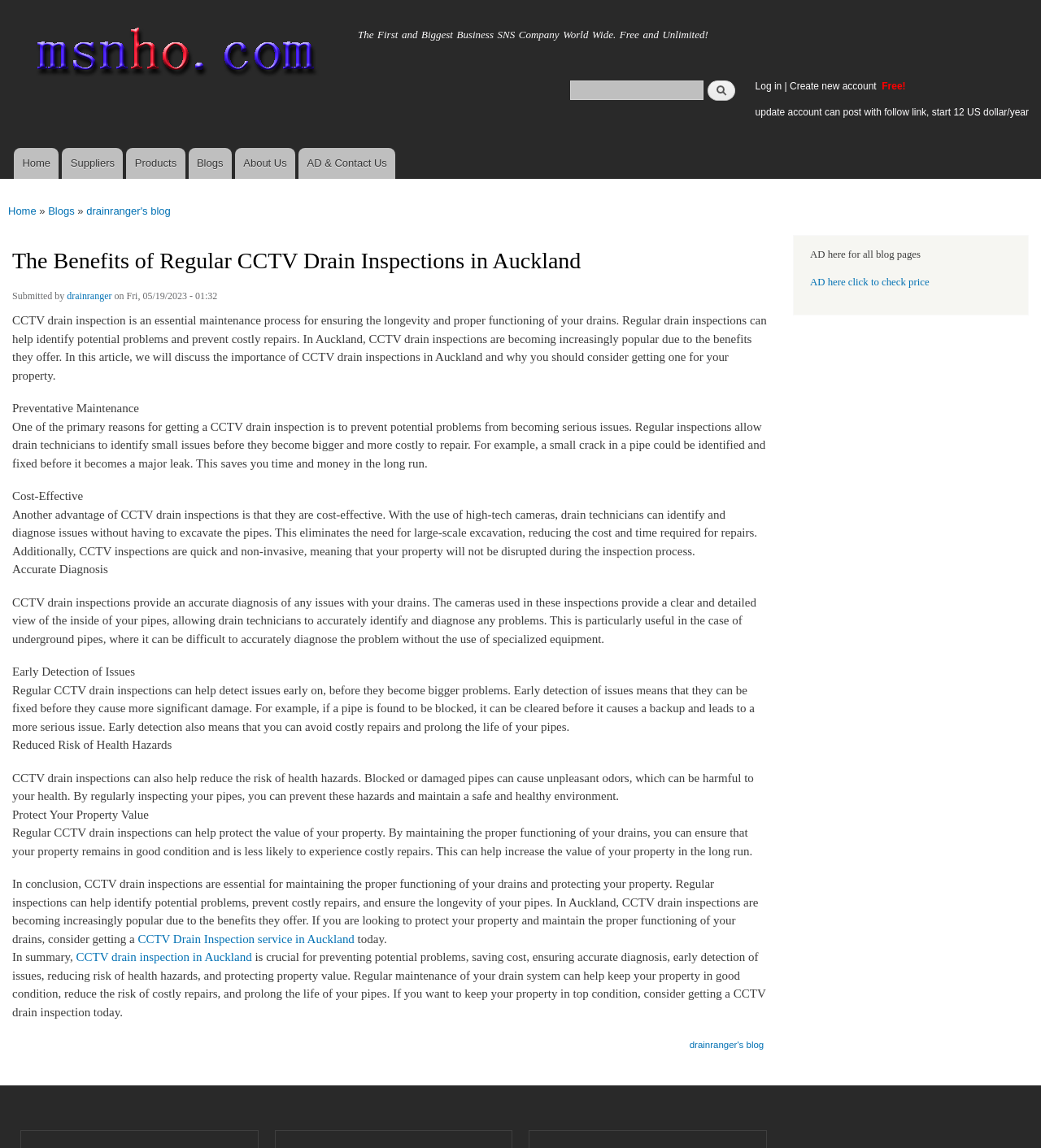Why is regular maintenance of drain systems important?
Using the image as a reference, give a one-word or short phrase answer.

Protect property value